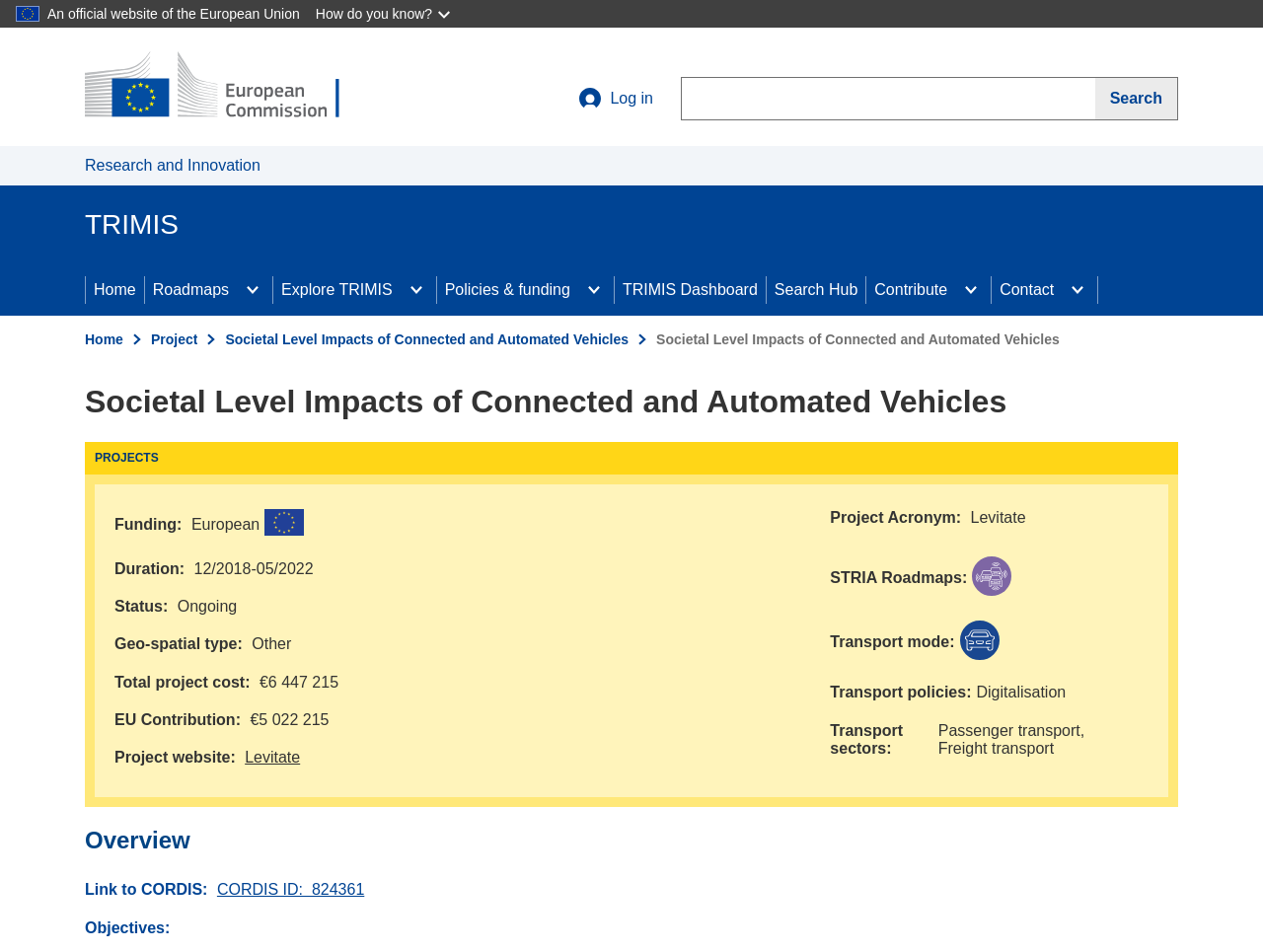Determine the coordinates of the bounding box for the clickable area needed to execute this instruction: "Go to Home page".

[0.067, 0.054, 0.293, 0.128]